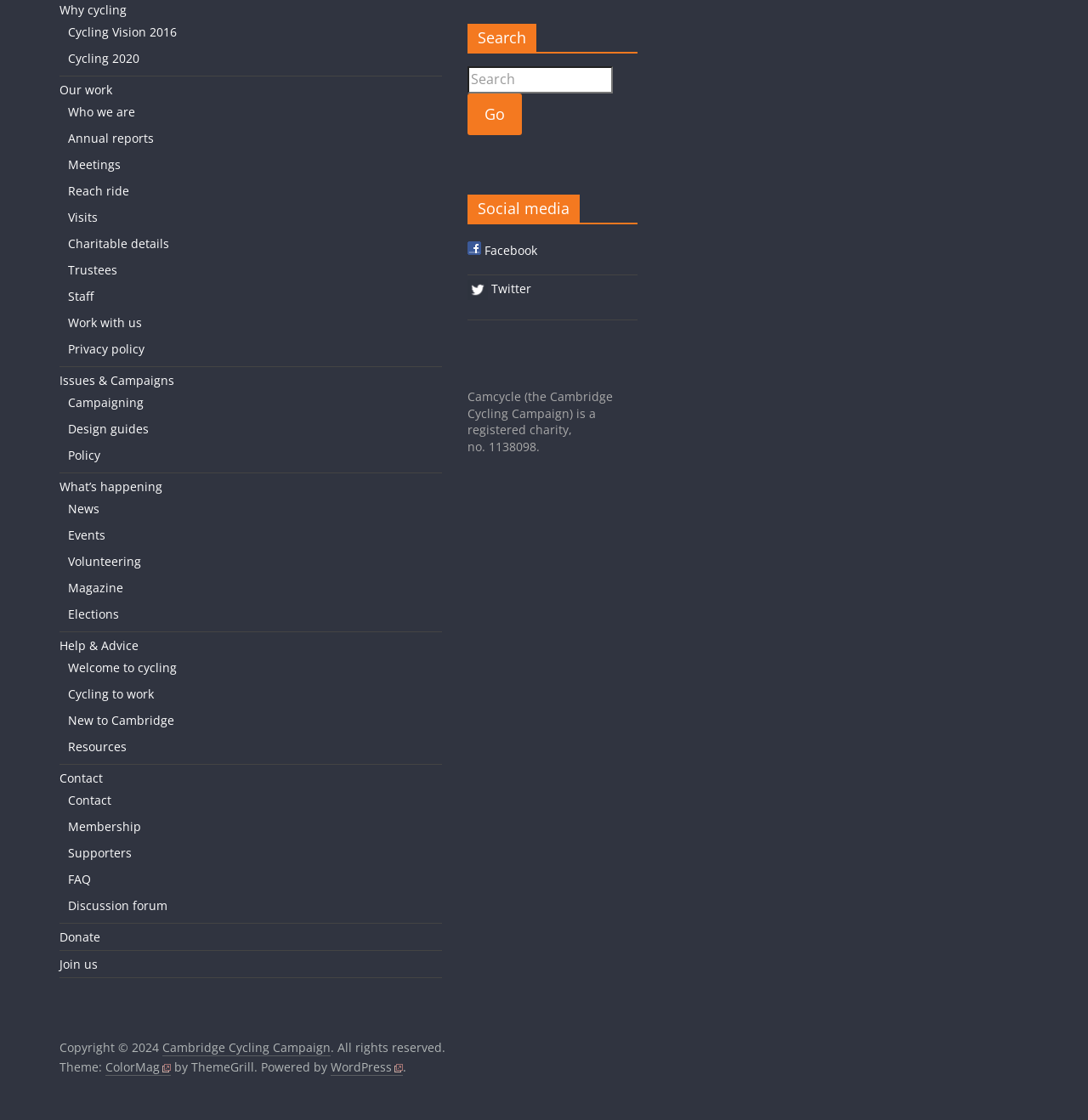Specify the bounding box coordinates (top-left x, top-left y, bottom-right x, bottom-right y) of the UI element in the screenshot that matches this description: Cycling 2020

[0.062, 0.044, 0.128, 0.059]